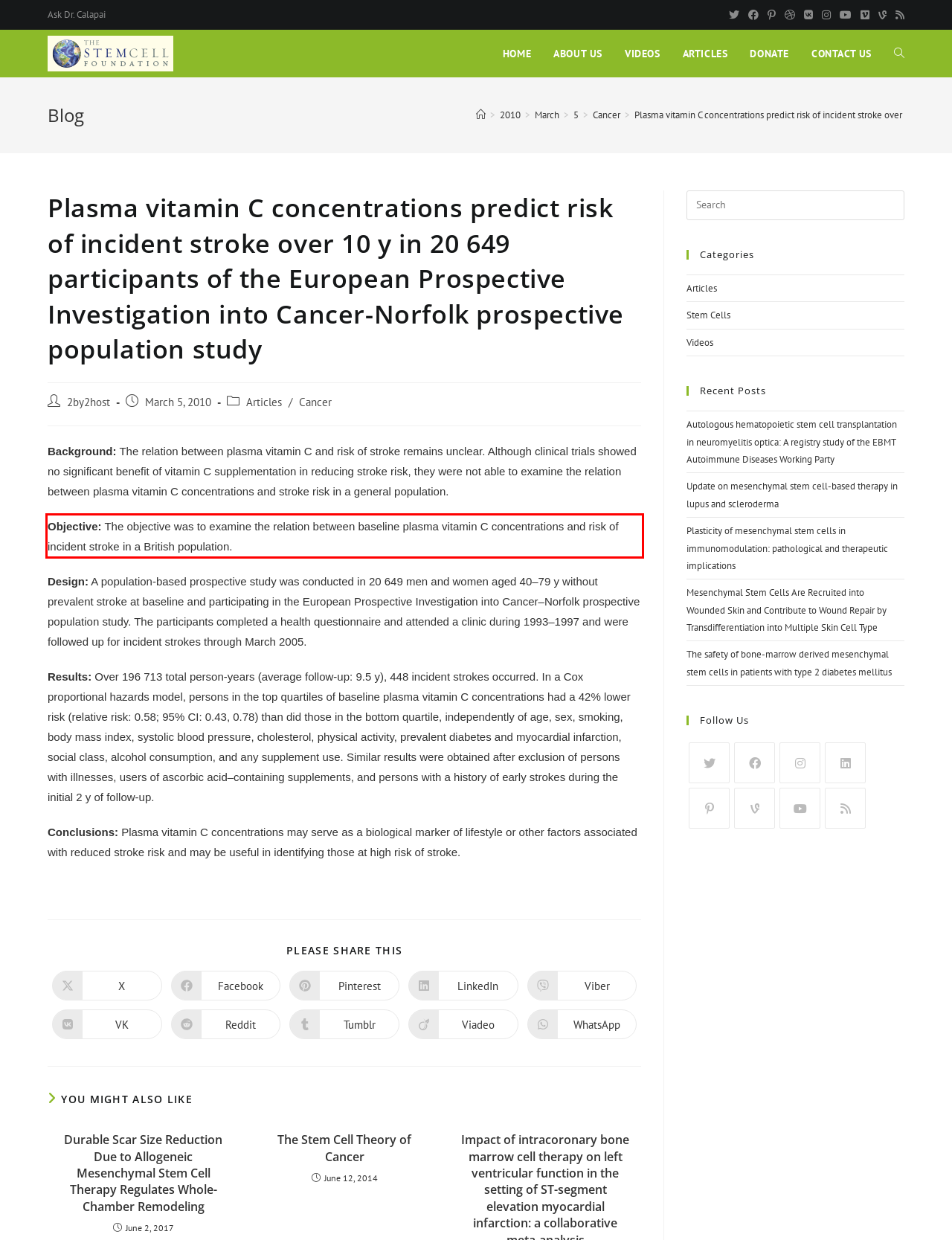Please perform OCR on the UI element surrounded by the red bounding box in the given webpage screenshot and extract its text content.

Objective: The objective was to examine the relation between baseline plasma vitamin C concentrations and risk of incident stroke in a British population.